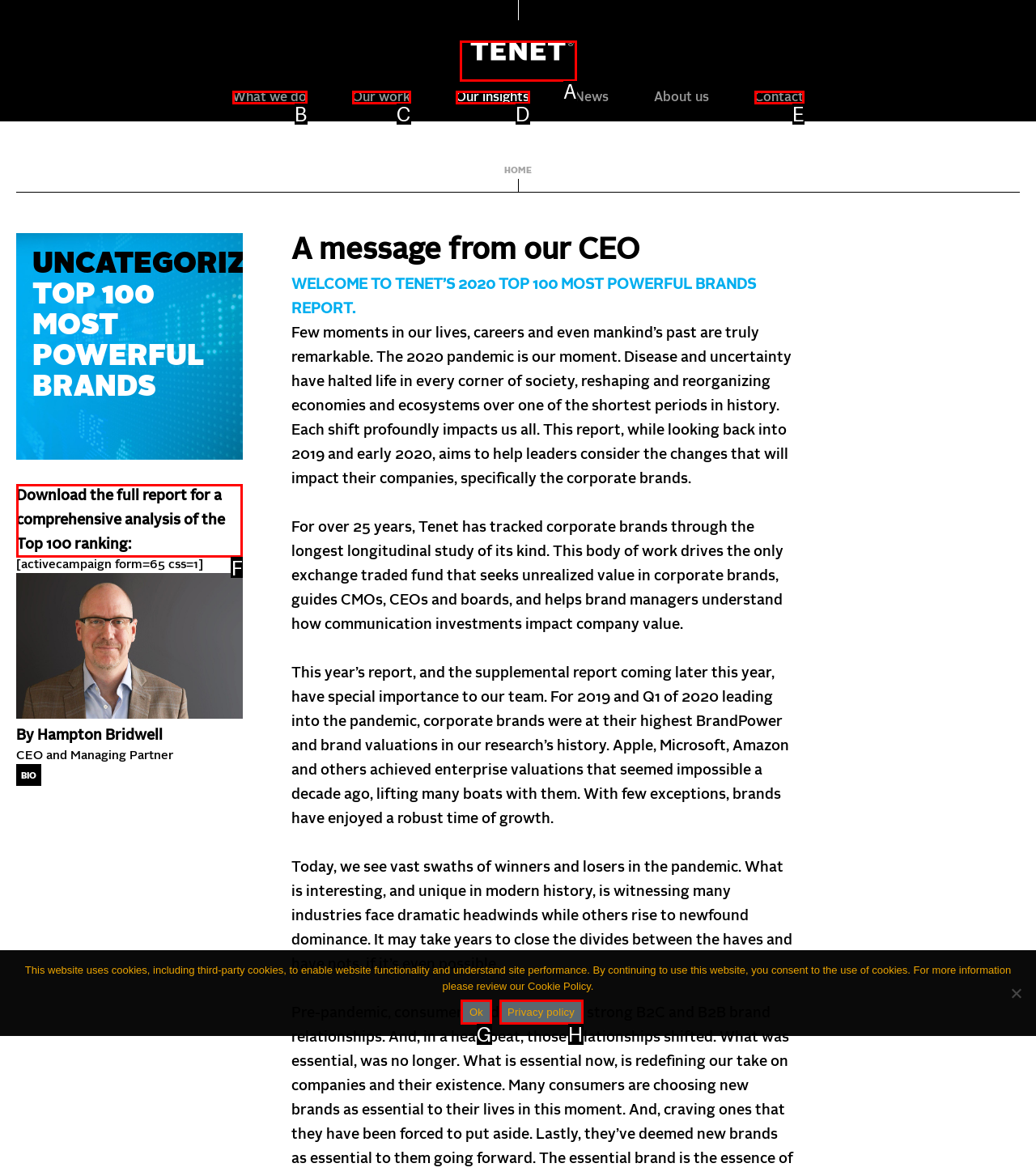Decide which HTML element to click to complete the task: Read the full report Provide the letter of the appropriate option.

F